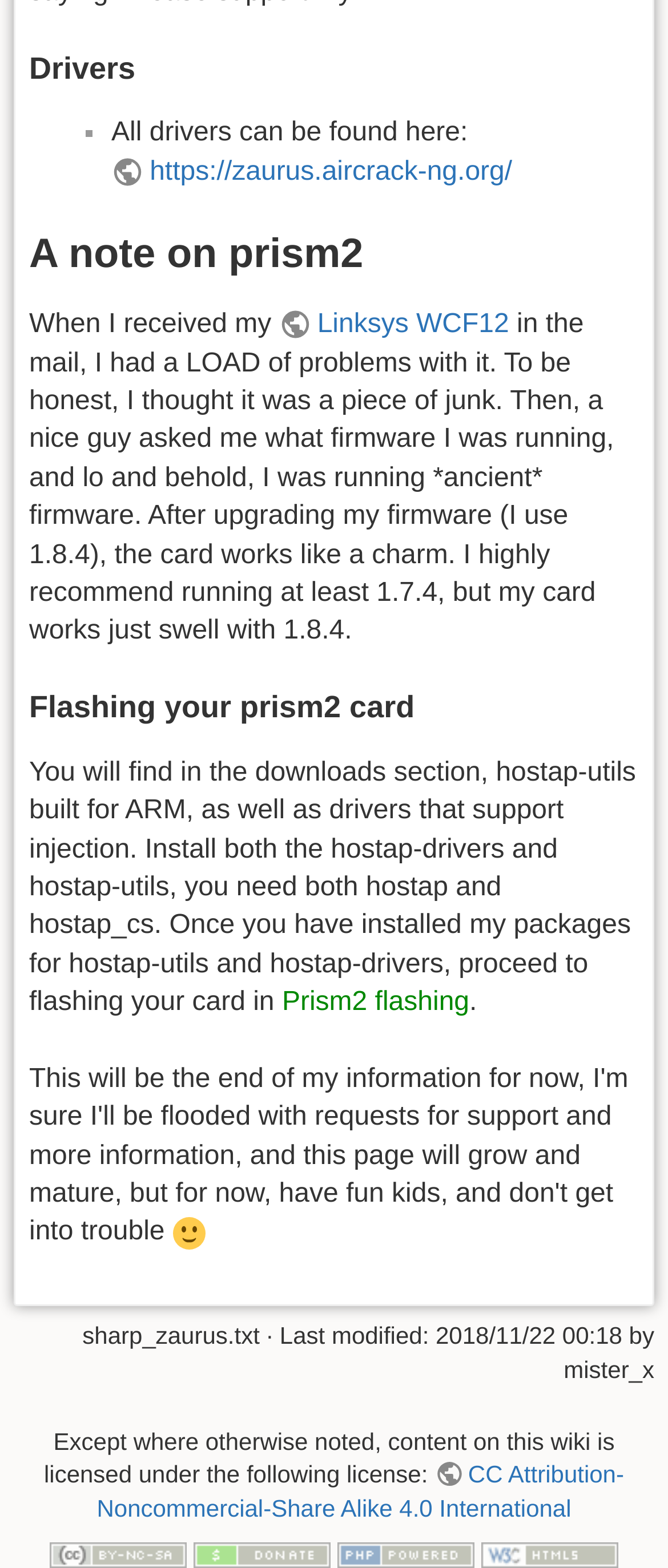Find the bounding box coordinates of the clickable area that will achieve the following instruction: "Follow the link to flashing your prism2 card".

[0.422, 0.63, 0.703, 0.649]